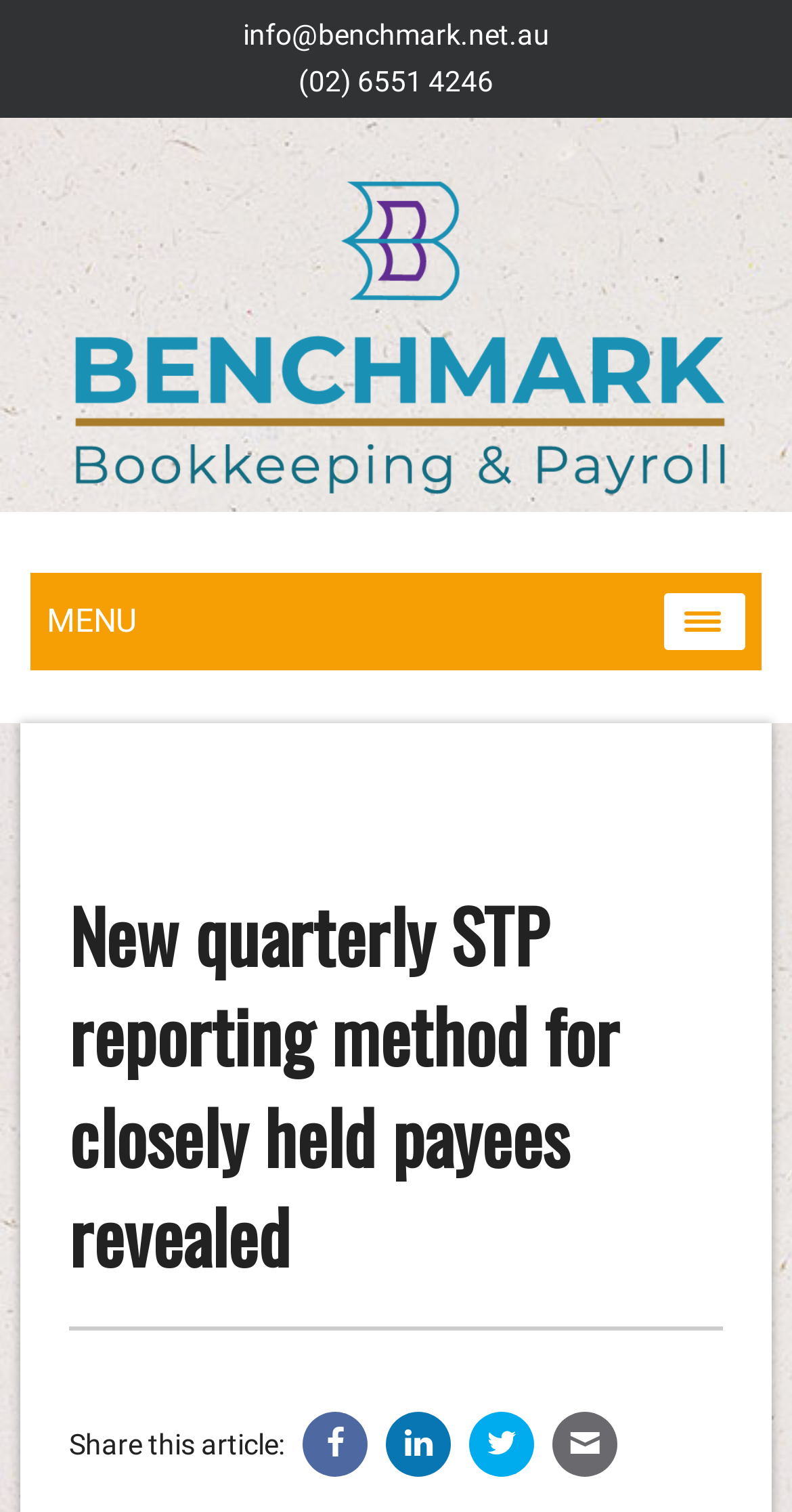Is there a menu on the webpage?
Please provide a detailed and thorough answer to the question.

I found a StaticText element with the text 'MENU' which suggests that there is a menu on the webpage, although I couldn't find the menu items.